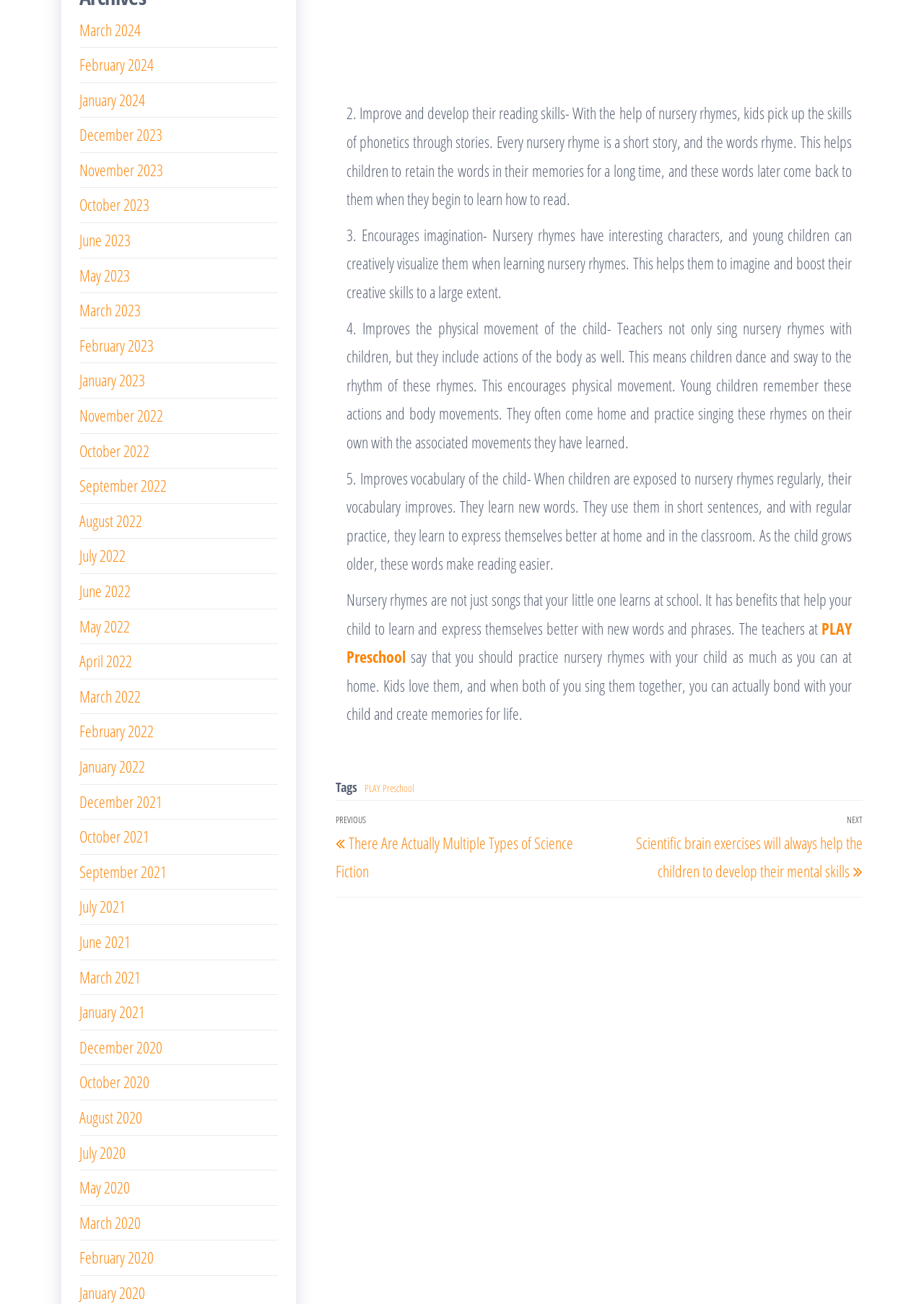What is the name of the preschool mentioned on the webpage?
Please respond to the question thoroughly and include all relevant details.

The webpage mentions 'PLAY Preschool' as the name of the preschool, which is linked twice on the webpage, indicating its relevance to the content.